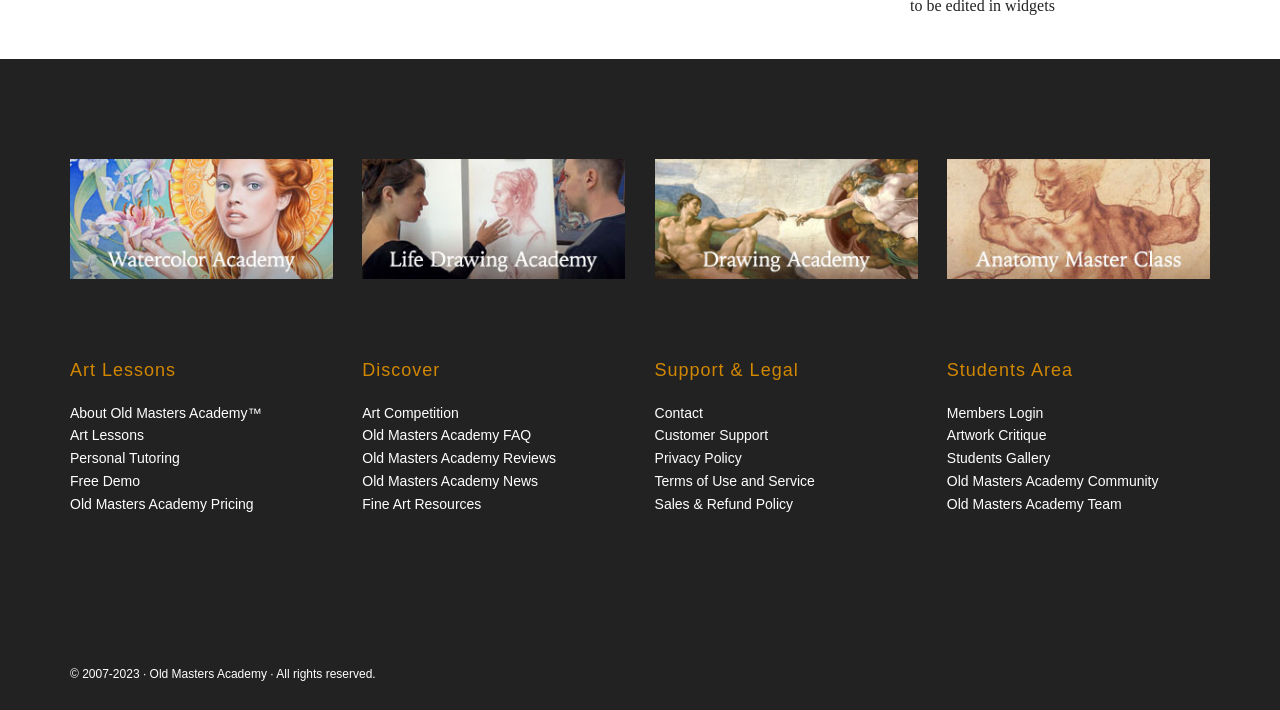Please determine the bounding box coordinates for the element that should be clicked to follow these instructions: "Learn about Personal Tutoring".

[0.055, 0.634, 0.14, 0.657]